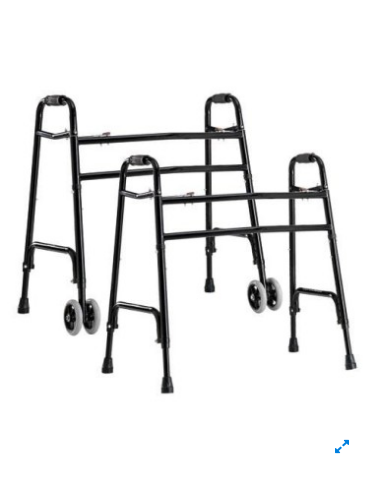What is the purpose of the adjustable height feature?
Analyze the image and deliver a detailed answer to the question.

The adjustable height feature is designed to accommodate users of varying heights, providing a comfortable fit and promoting ease of use for individuals requiring additional support while walking.